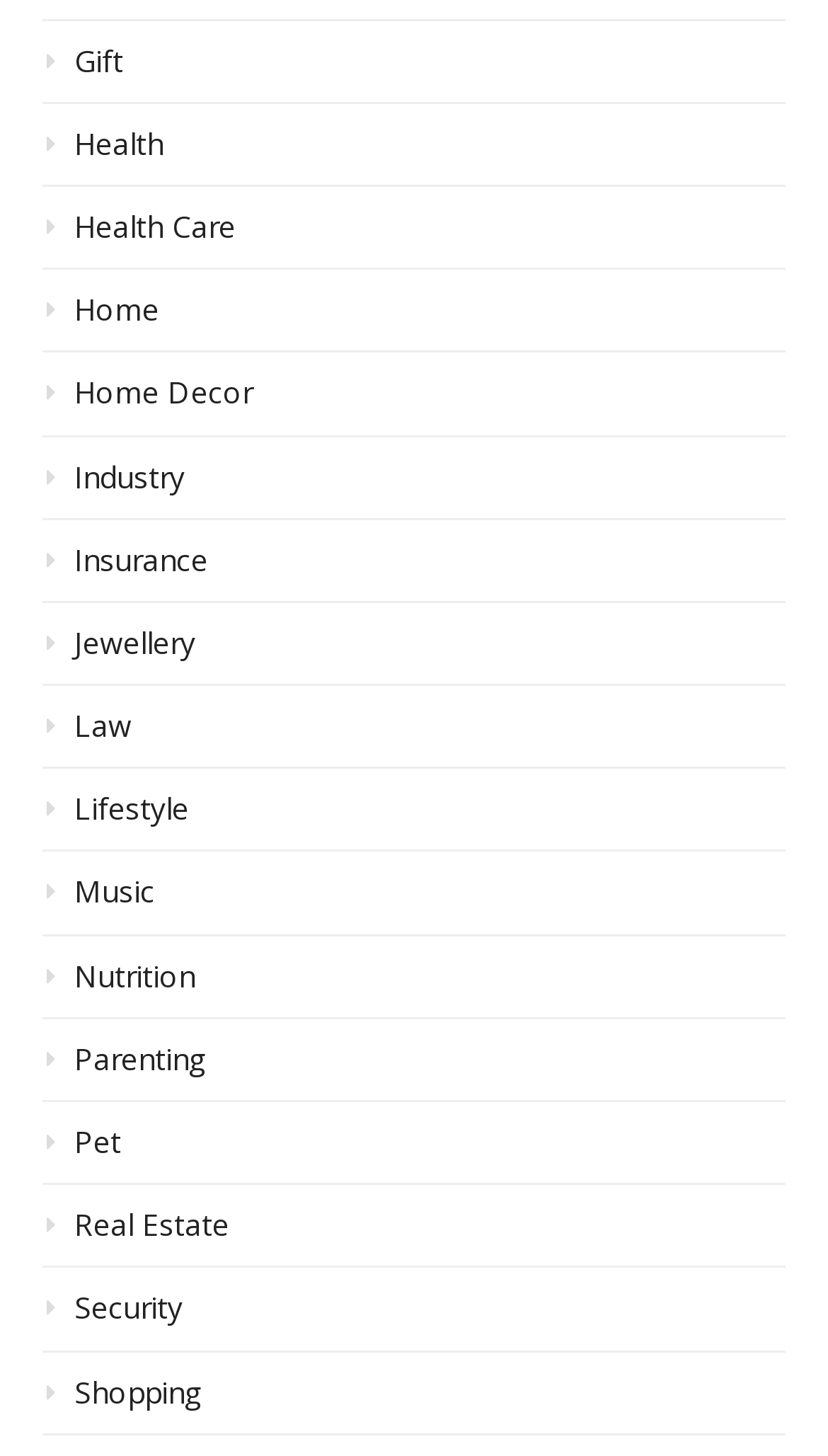How many categories are listed? From the image, respond with a single word or brief phrase.

20